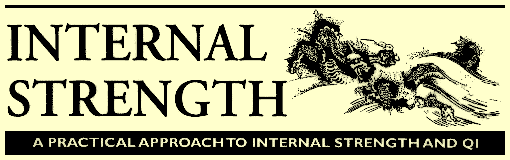Analyze the image and provide a detailed caption.

The image displays the title "INTERNAL STRENGTH," prominently featured at the top, indicating a focus on concepts associated with developing internal power and control over one's body energy, known as Qi. Below the title, a subtitle reads "A PRACTICAL APPROACH TO INTERNAL STRENGTH AND QI," suggesting that the content aims to provide actionable insights and techniques related to enhancing internal strength. The overall design likely conveys a sense of tradition and depth in martial arts or meditative practices, possibly reflecting a connection to historical practices that promote strength from within through relaxation and proper body mechanics.